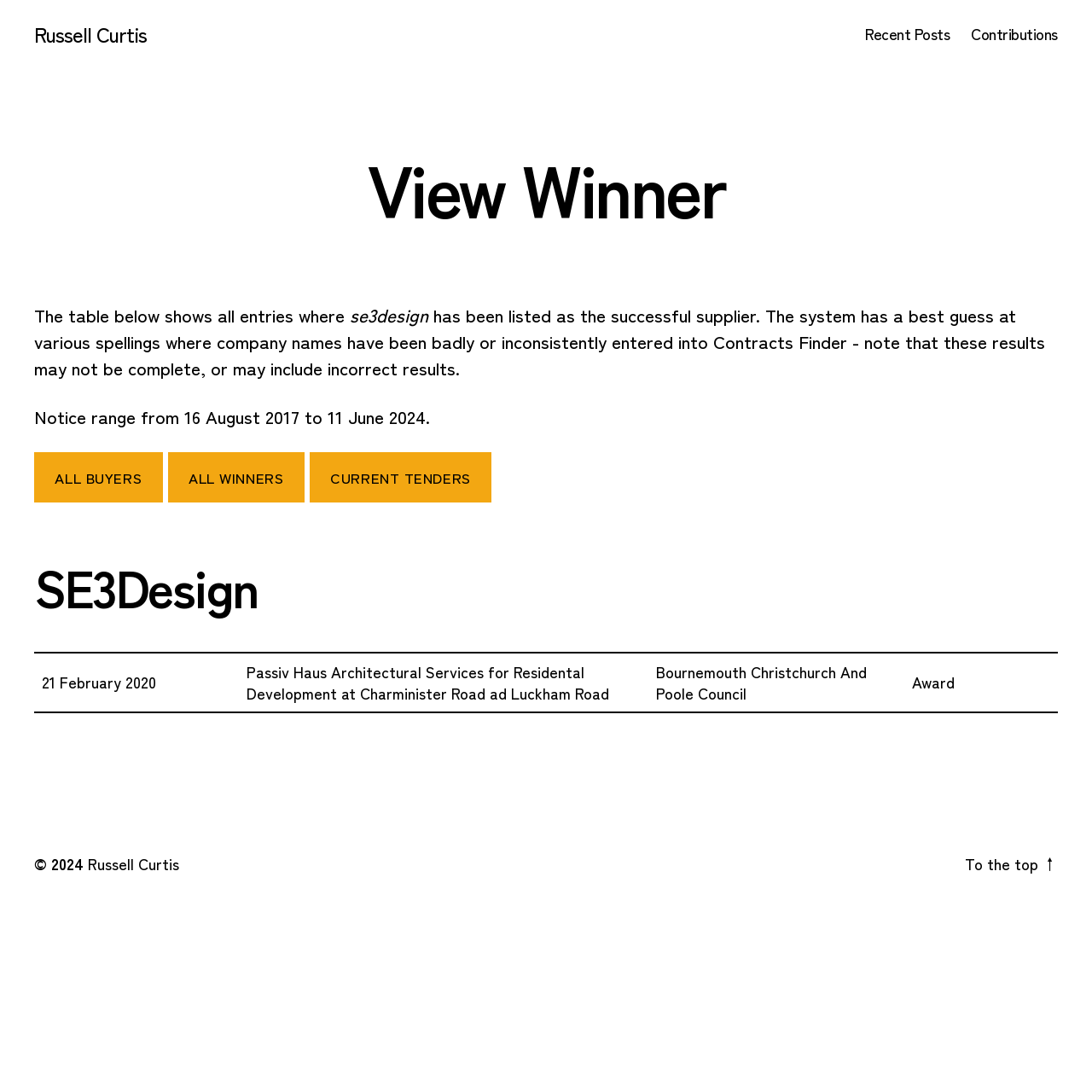Identify the bounding box coordinates of the clickable section necessary to follow the following instruction: "Check the table of entries". The coordinates should be presented as four float numbers from 0 to 1, i.e., [left, top, right, bottom].

[0.031, 0.597, 0.969, 0.653]